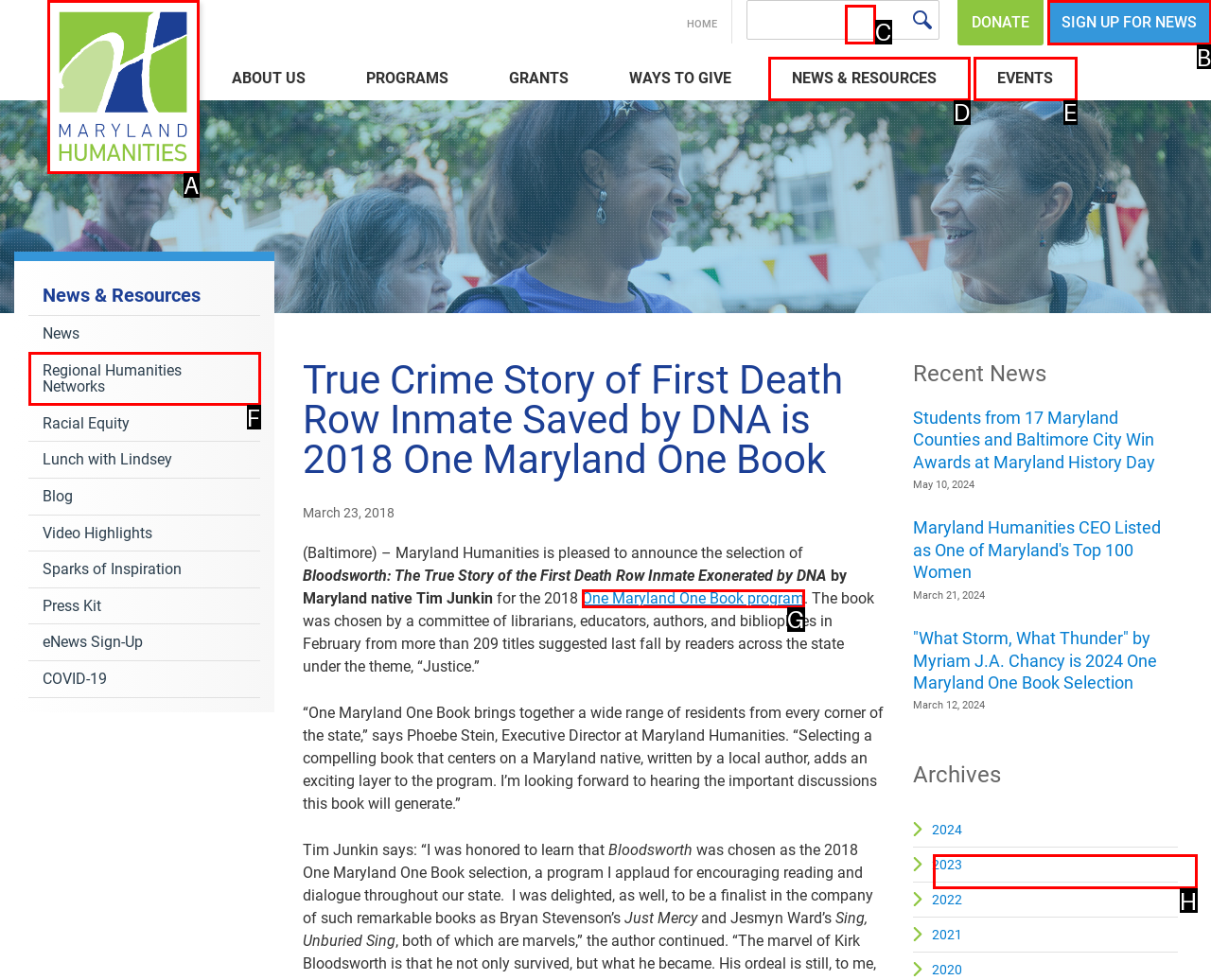Tell me which option best matches this description: Sign Up For News
Answer with the letter of the matching option directly from the given choices.

B